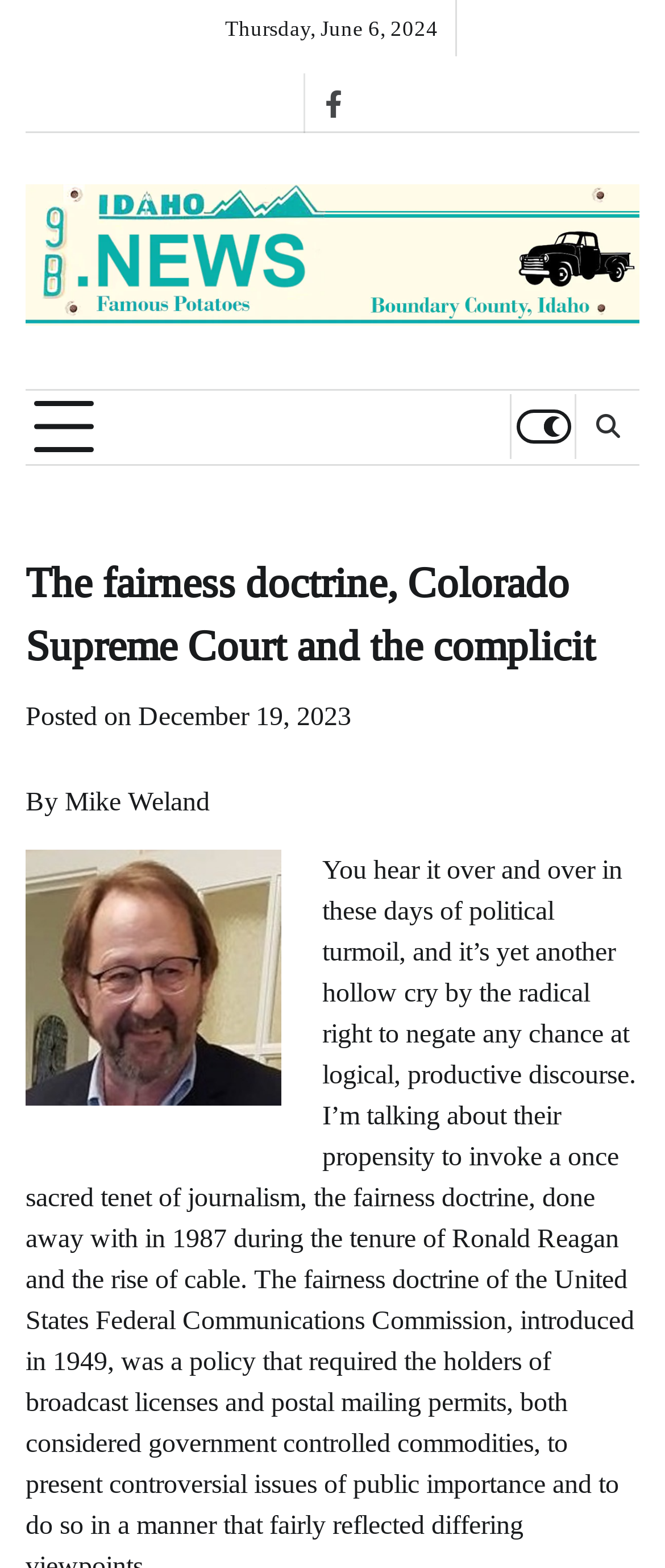Is the primary menu expanded?
Please provide a comprehensive answer based on the information in the image.

I found a button with the description 'expanded: False' and the label 'primary-menu', which indicates that the primary menu is not expanded.